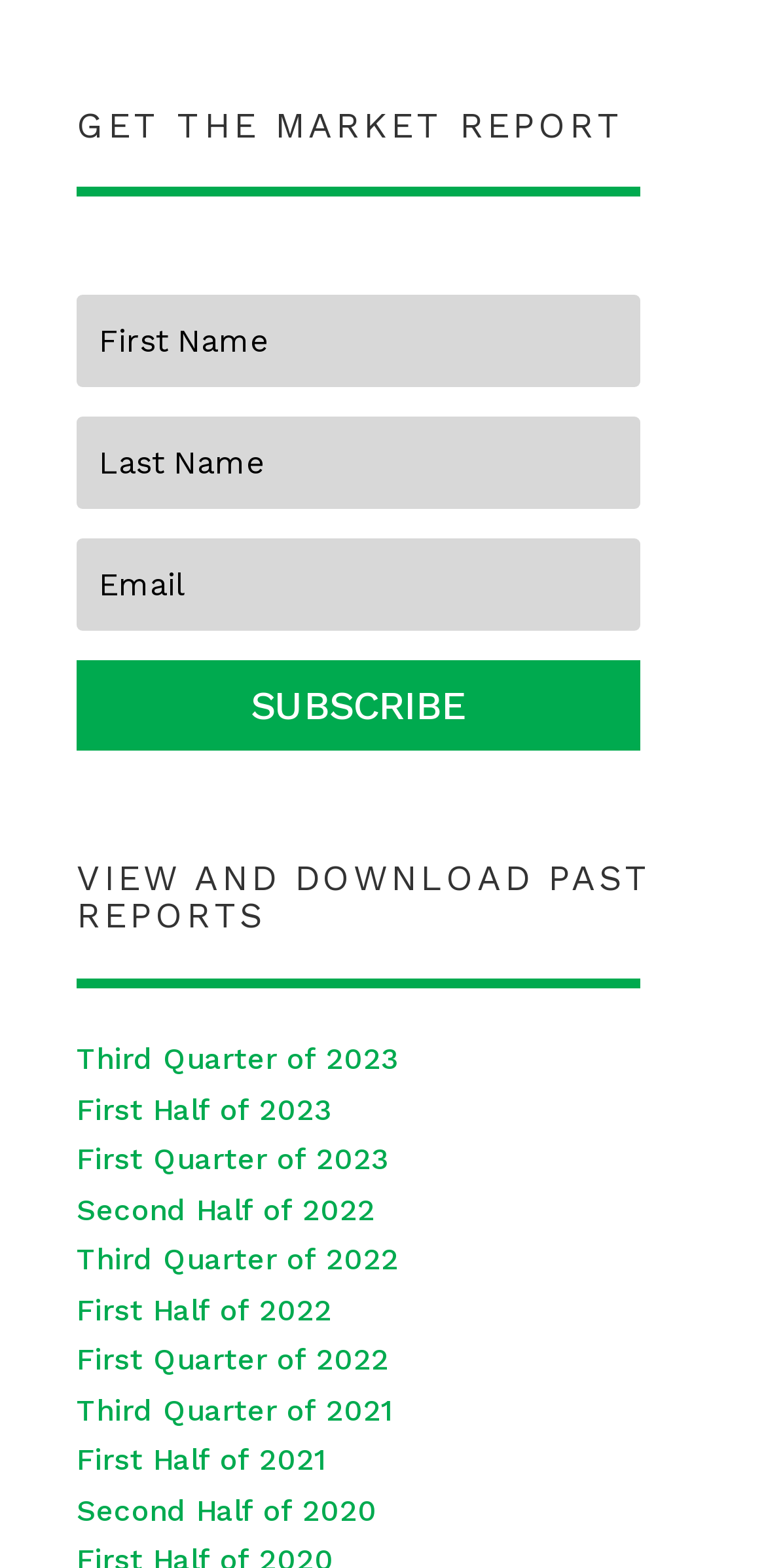From the webpage screenshot, predict the bounding box coordinates (top-left x, top-left y, bottom-right x, bottom-right y) for the UI element described here: SUBSCRIBE

[0.1, 0.421, 0.836, 0.478]